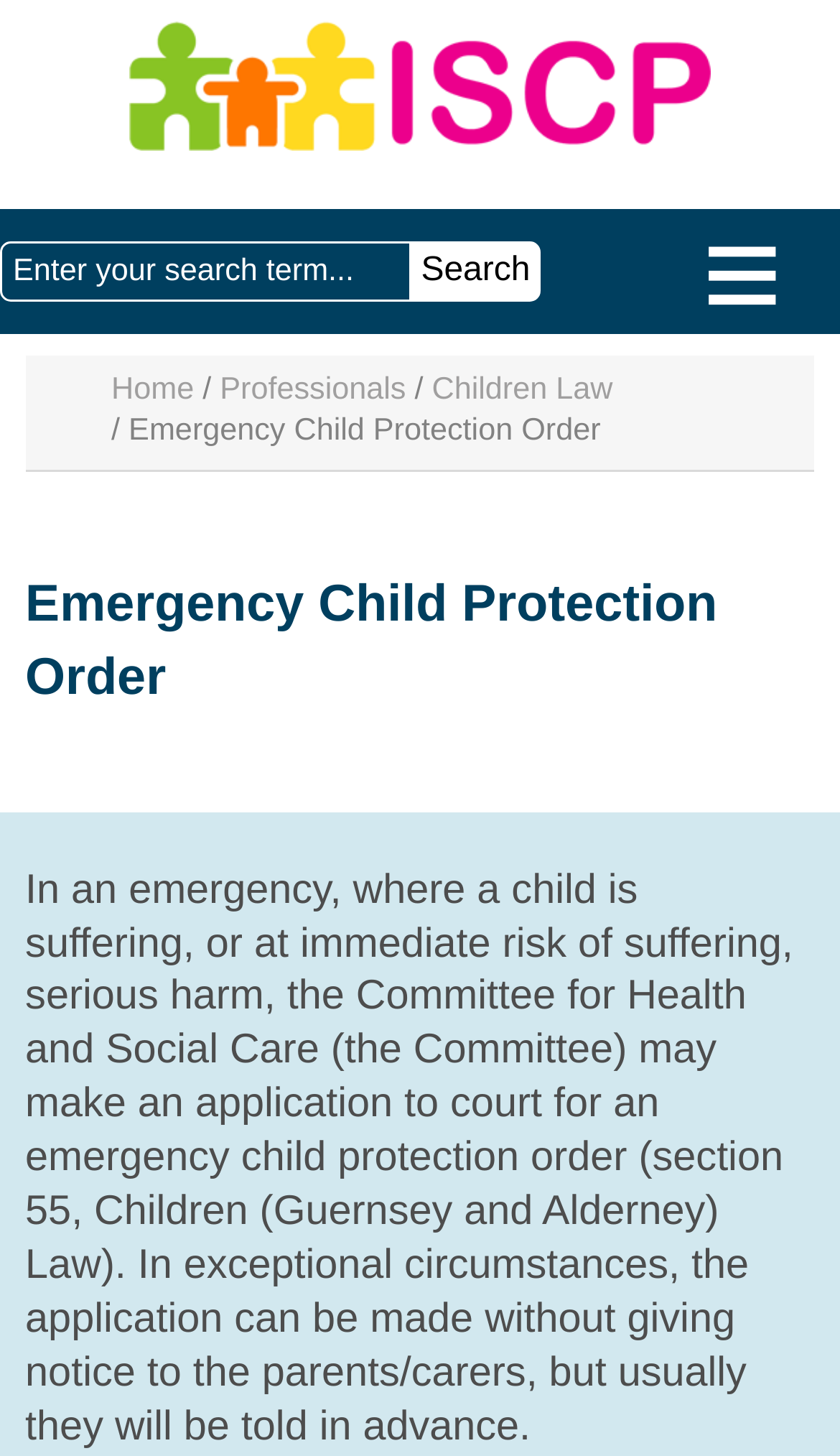Reply to the question below using a single word or brief phrase:
What is the purpose of the Committee for Health and Social Care?

Make an application to court